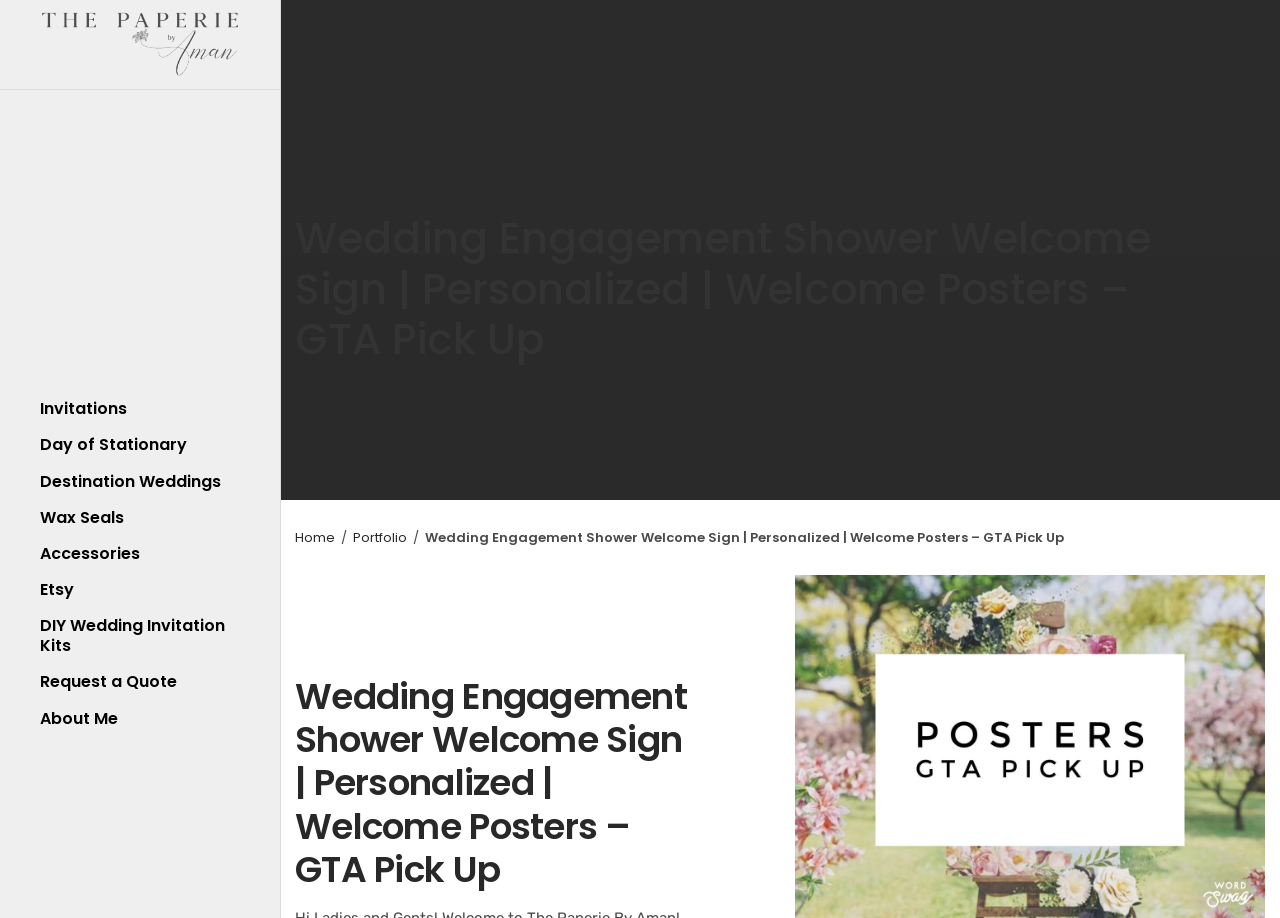Given the element description "Natural Lip Collection" in the screenshot, predict the bounding box coordinates of that UI element.

None